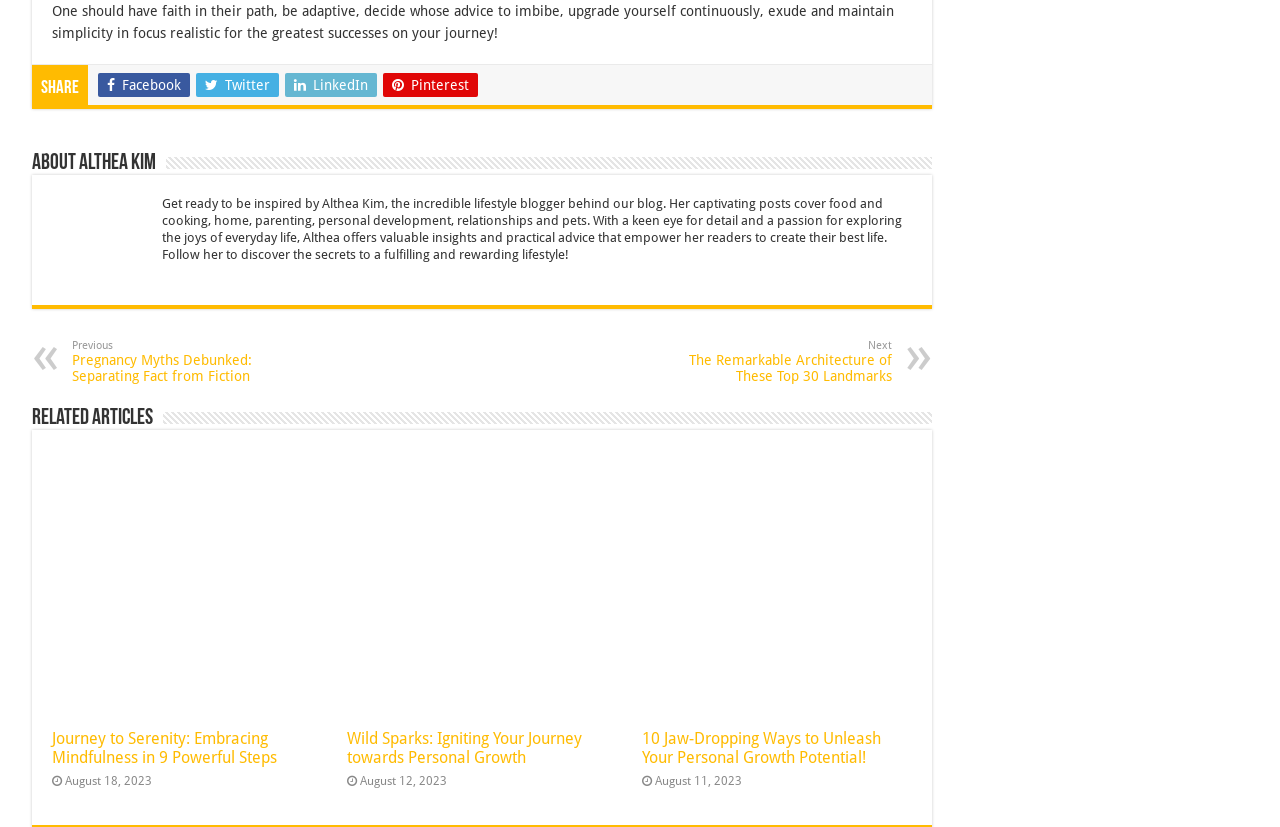Please locate the bounding box coordinates of the element that should be clicked to complete the given instruction: "View previous article".

[0.056, 0.41, 0.216, 0.464]